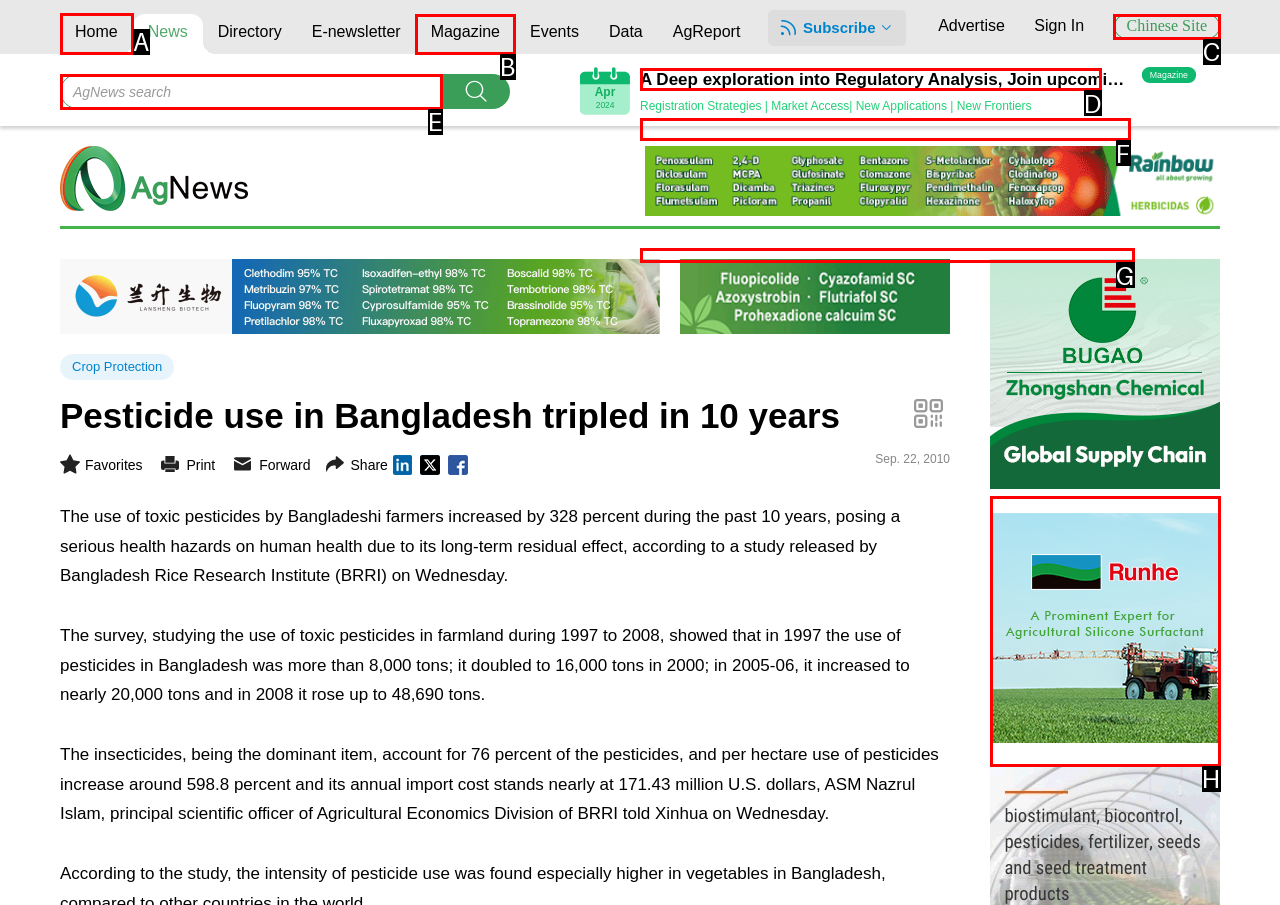Select the correct UI element to click for this task: Click on the 'Home' link.
Answer using the letter from the provided options.

A